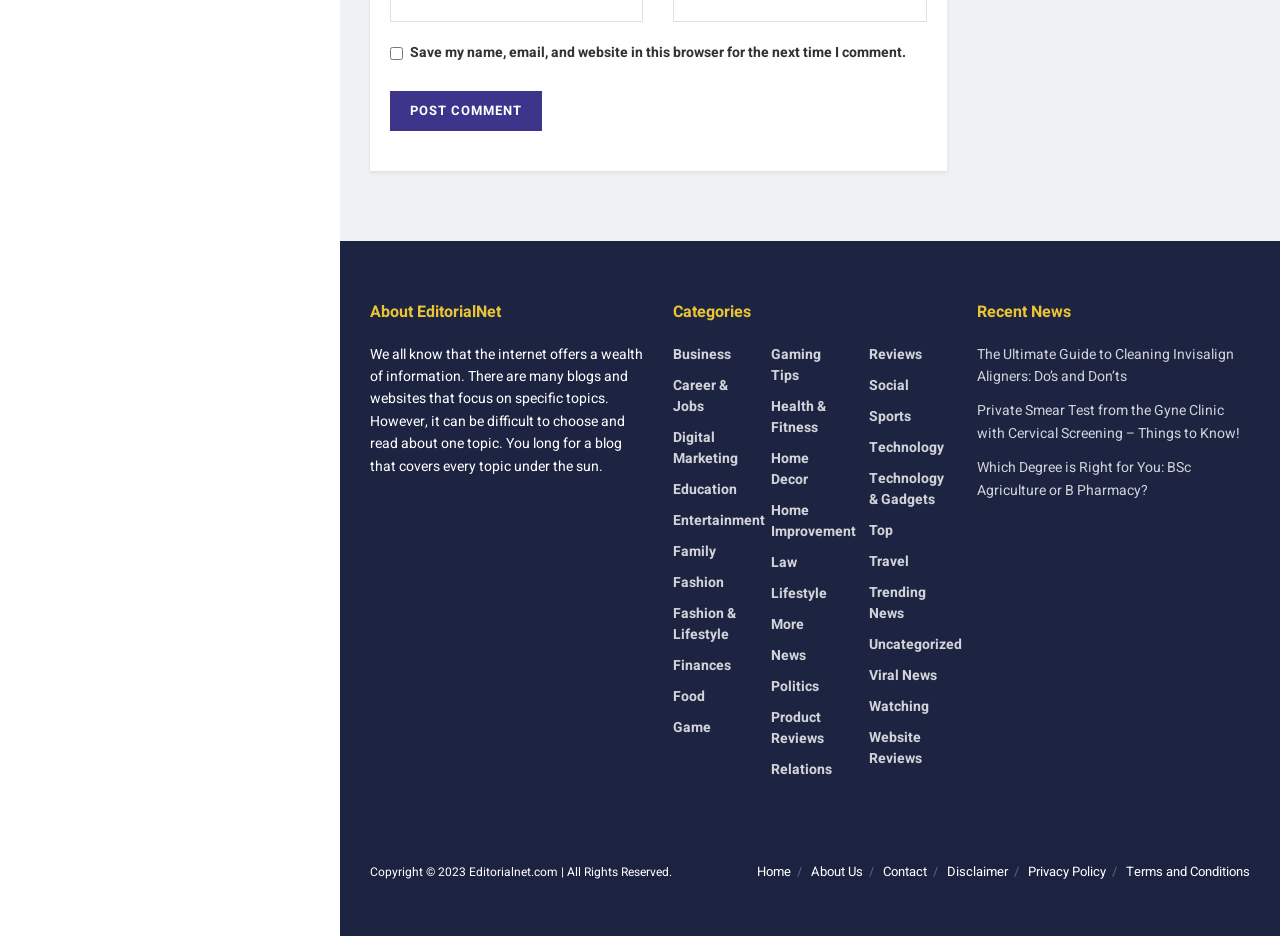What is the copyright information of this website?
Please use the image to provide a one-word or short phrase answer.

Copyright 2023 Editorialnet.com